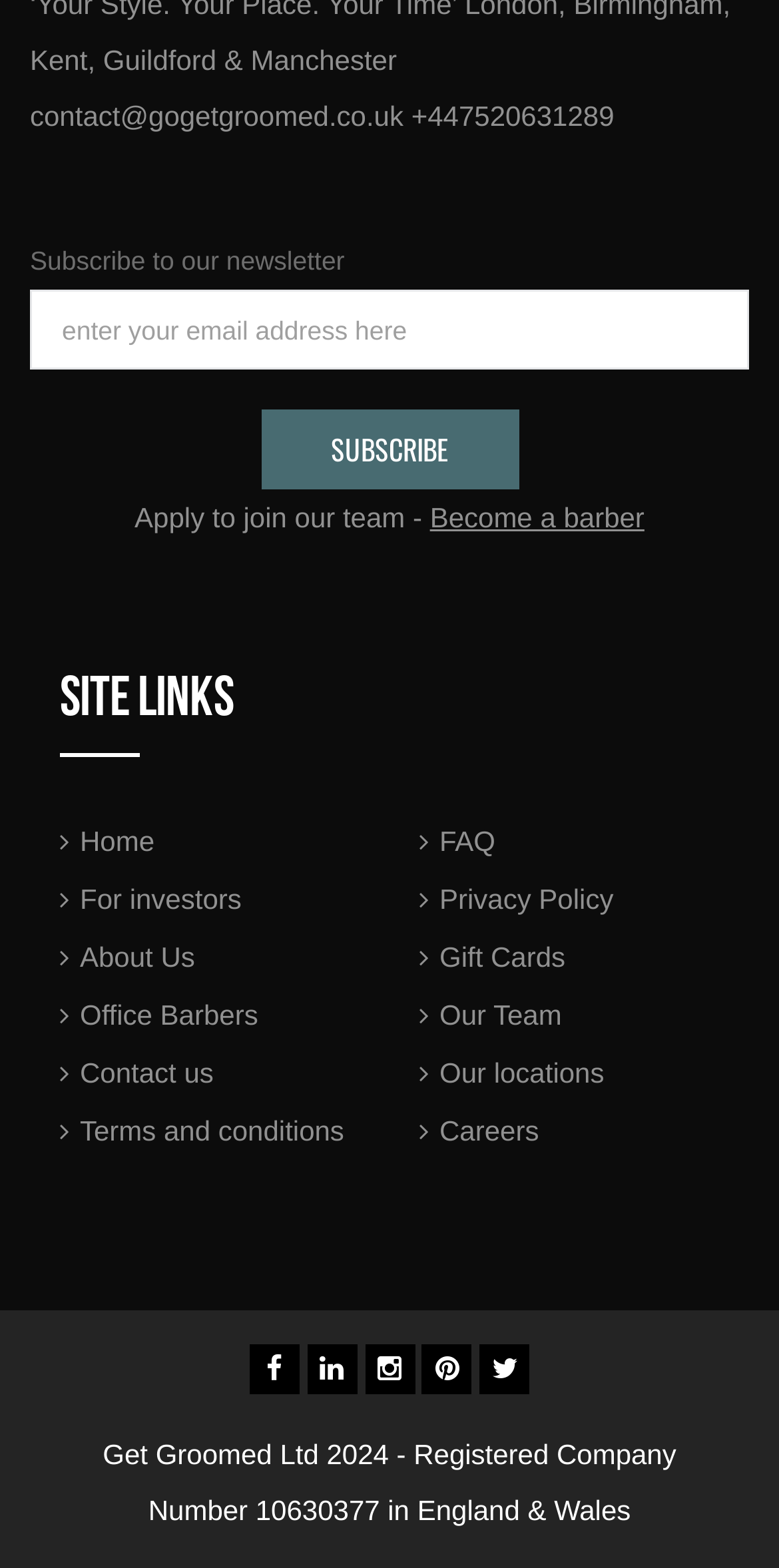Determine the bounding box coordinates of the section to be clicked to follow the instruction: "Contact us". The coordinates should be given as four float numbers between 0 and 1, formatted as [left, top, right, bottom].

[0.103, 0.674, 0.274, 0.694]